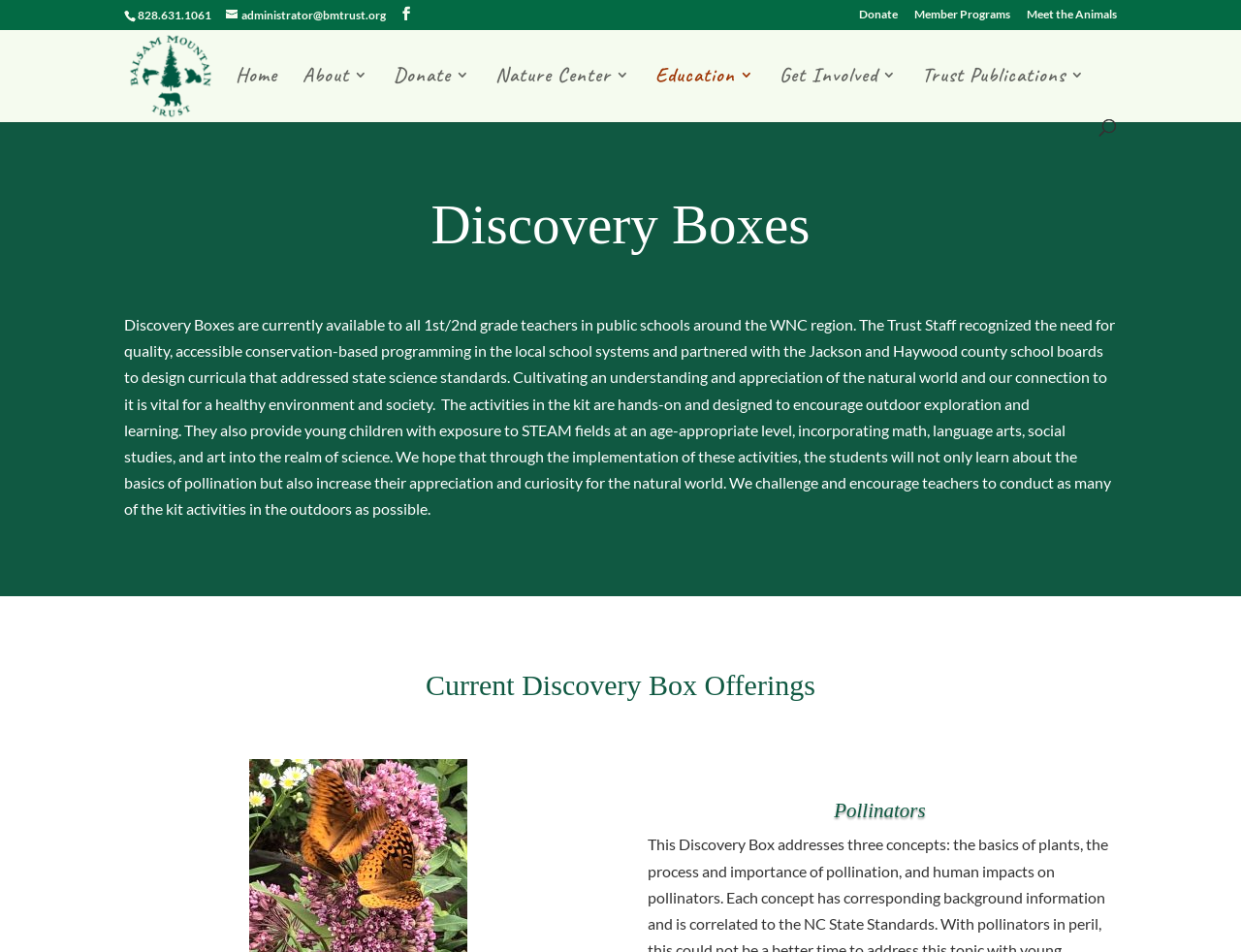Identify the bounding box for the UI element described as: "Donate". The coordinates should be four float numbers between 0 and 1, i.e., [left, top, right, bottom].

[0.317, 0.071, 0.379, 0.125]